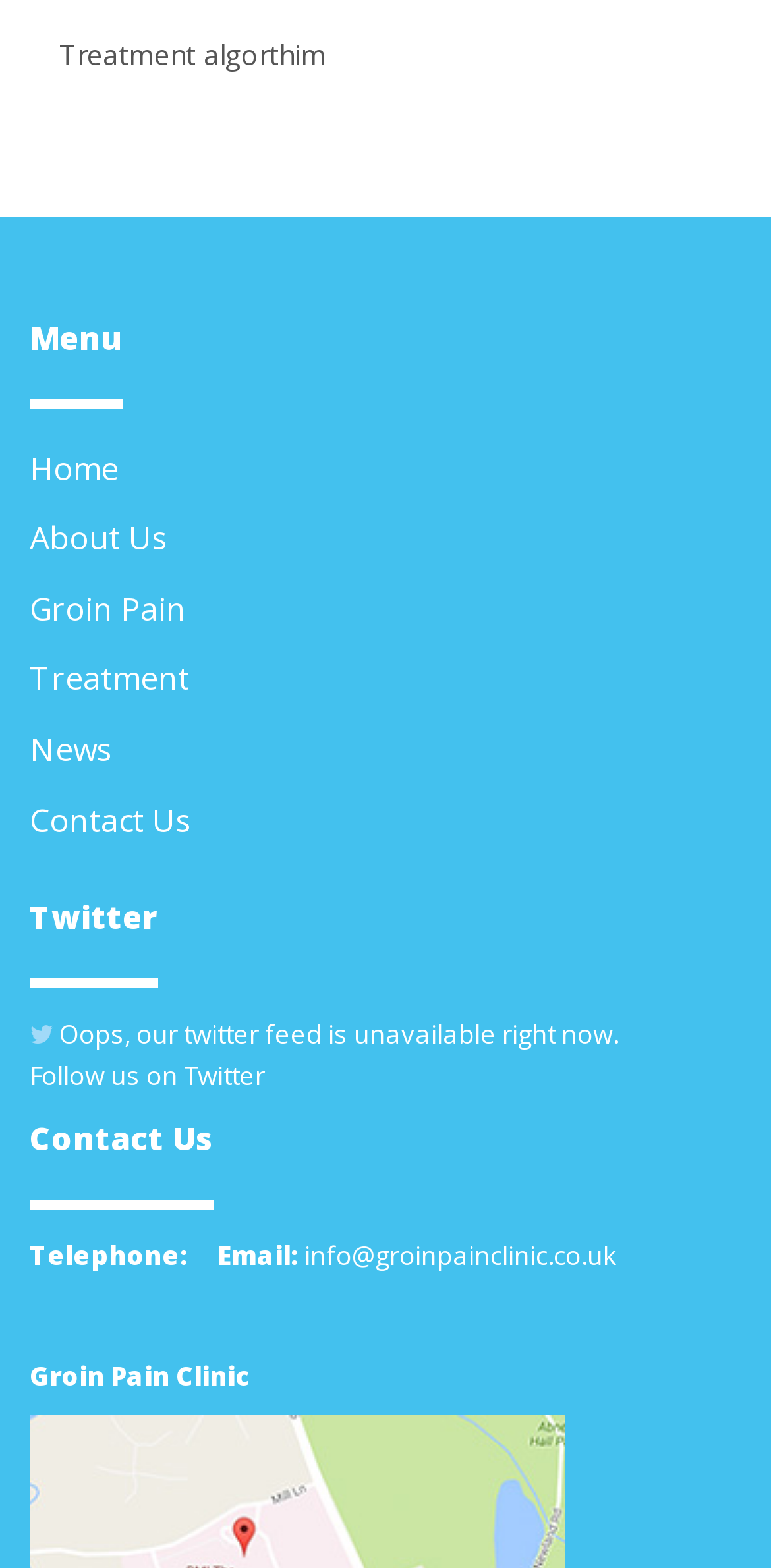How many social media links are there?
Carefully analyze the image and provide a thorough answer to the question.

I found one link element with the text 'Follow us on Twitter' under the 'Twitter' heading, which is the only social media link on the webpage.